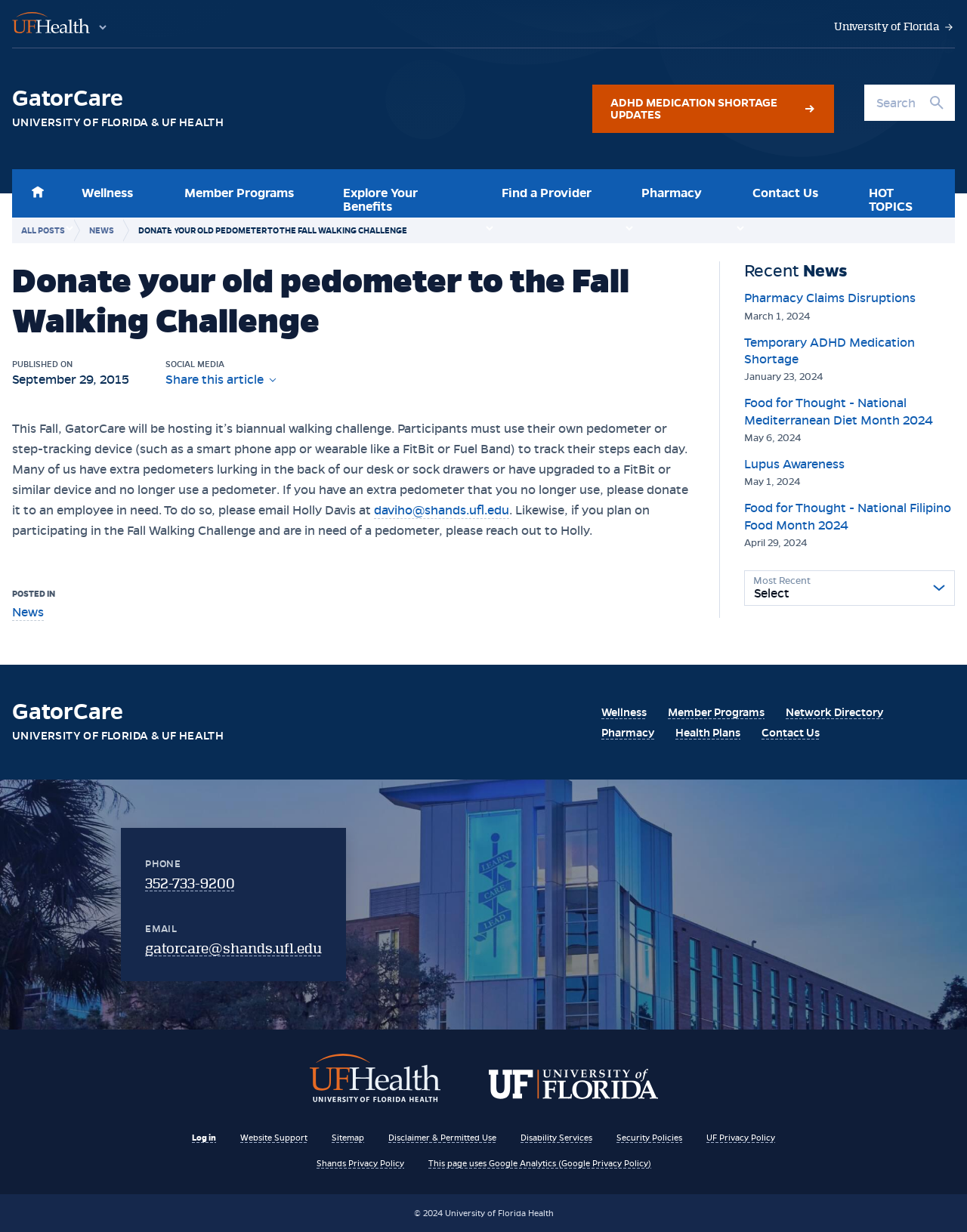Summarize the webpage with intricate details.

This webpage is about GatorCare's biannual walking challenge. At the top, there are links to skip to main content and main menu, followed by links to UF Health and University of Florida. Below these links, there is a search bar with a magnifying glass icon. 

The main navigation menu is located on the left side, with links to Home, Wellness, Member Programs, Explore Your Benefits, Find a Provider, Pharmacy, and Contact Us. Each of these links has a dropdown menu with sub-links.

The main content area is divided into three sections. The first section has a heading "Donate your old pedometer to the Fall Walking Challenge" and a paragraph of text explaining the walking challenge and how to donate or request a pedometer. 

The second section is a breadcrumb navigation with links to ALL POSTS and NEWS. Below this, there is an article with a heading "Donate your old pedometer to the Fall Walking Challenge" and a paragraph of text. The article also has a published date and social media sharing buttons.

The third section is a complementary area with a heading "Recent News" and a list of recent news articles with links and published dates. There is also a dropdown menu to sort the news articles by most recent.

At the bottom of the page, there are utility links to Wellness, Member Programs, Network Directory, Pharmacy, Health Plans, and Contact Us. Additionally, there is a description list with phone number information.